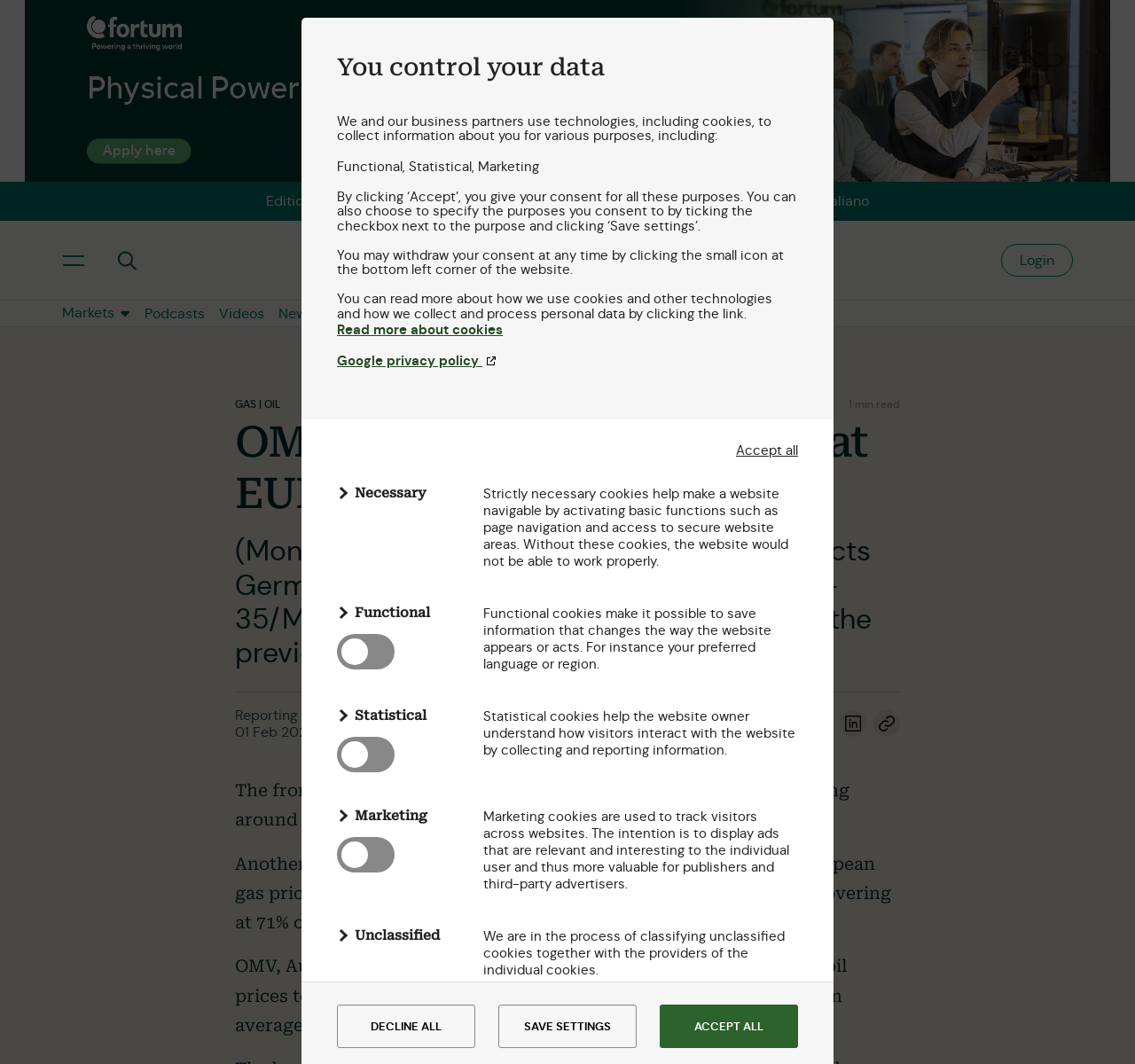Is there a search function on the webpage?
Using the visual information, respond with a single word or phrase.

Yes